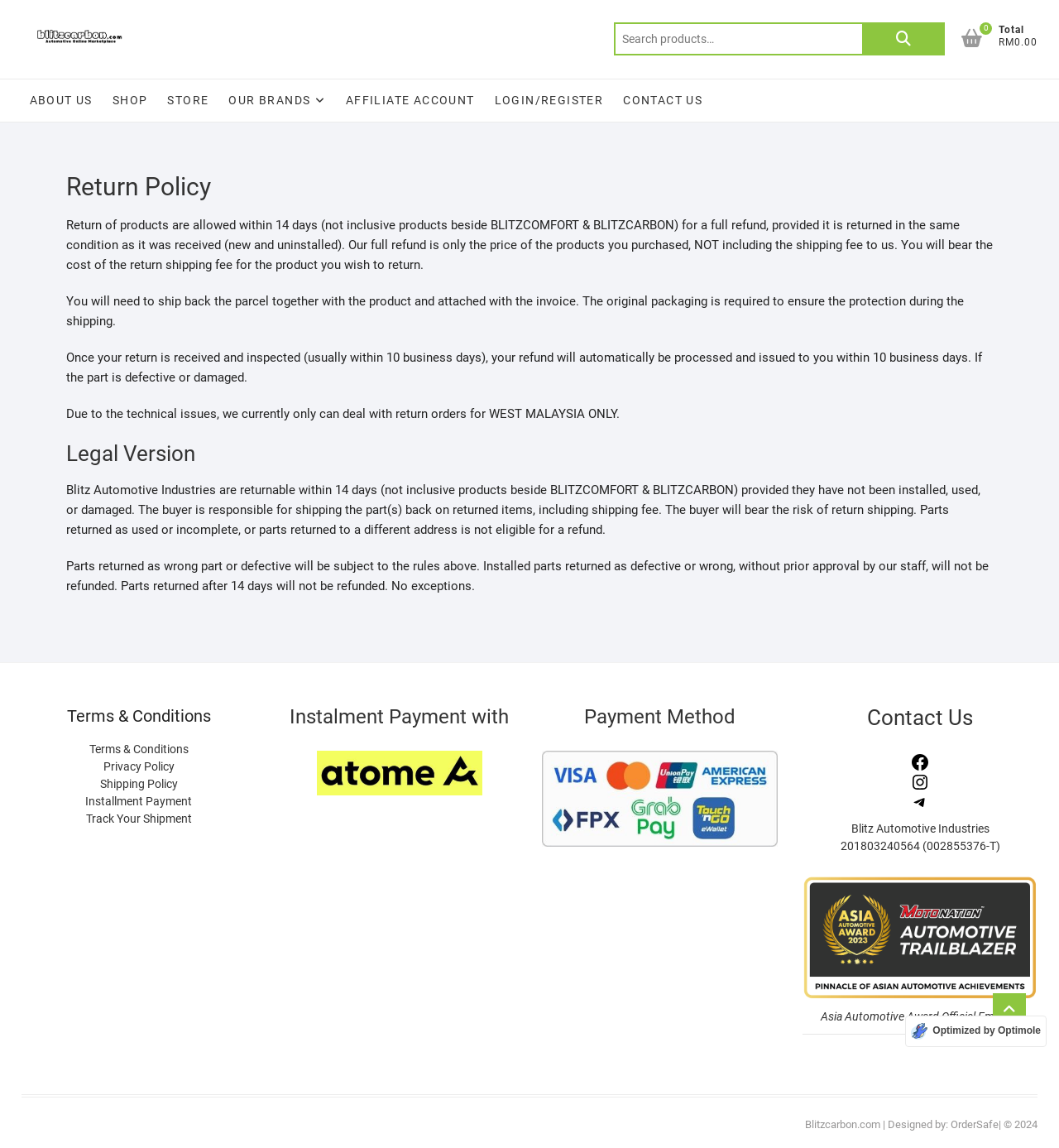Pinpoint the bounding box coordinates of the area that must be clicked to complete this instruction: "View Return Policy details".

[0.062, 0.15, 0.938, 0.177]